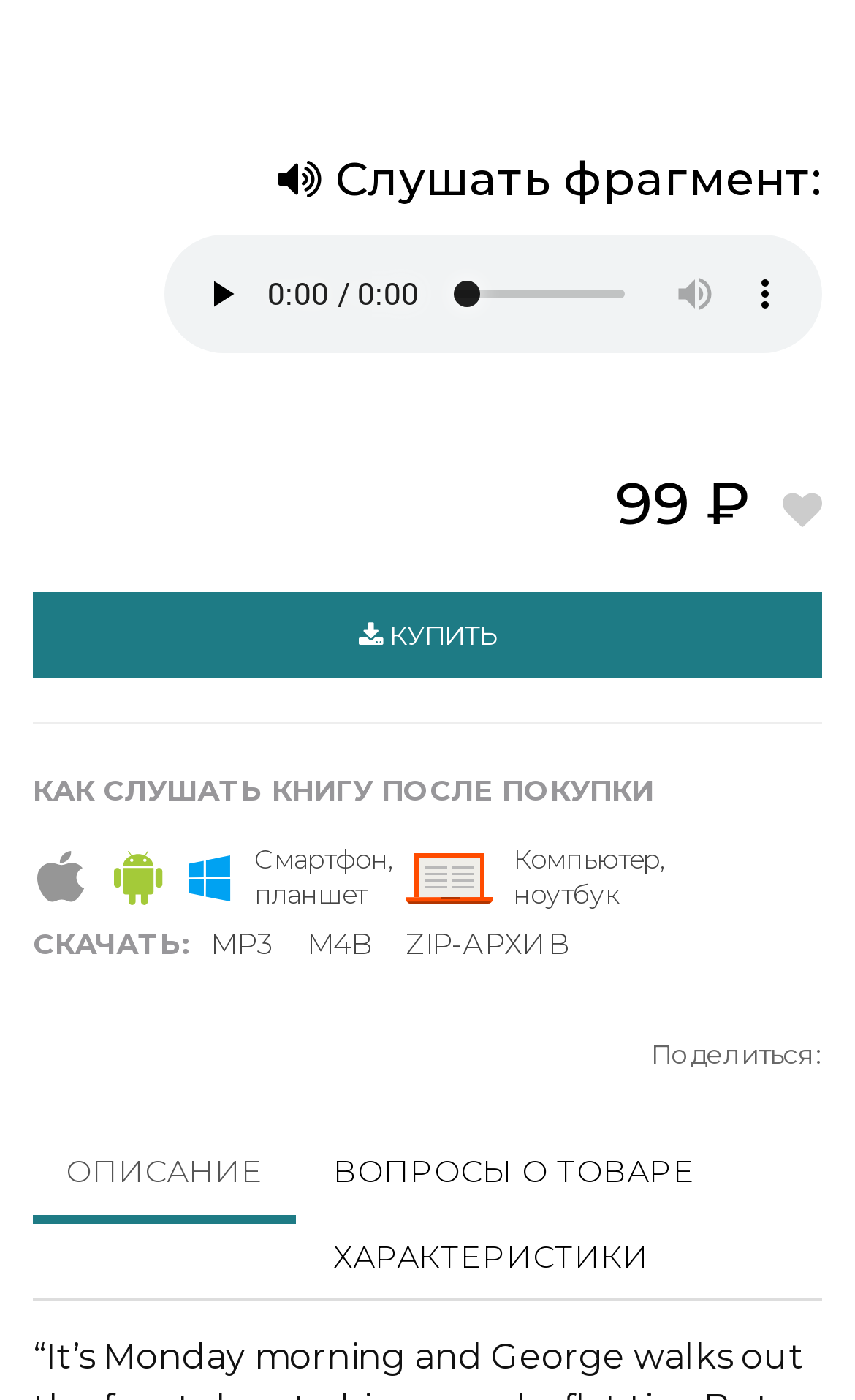Identify the bounding box coordinates of the section to be clicked to complete the task described by the following instruction: "Play the audio". The coordinates should be four float numbers between 0 and 1, formatted as [left, top, right, bottom].

[0.218, 0.185, 0.3, 0.235]